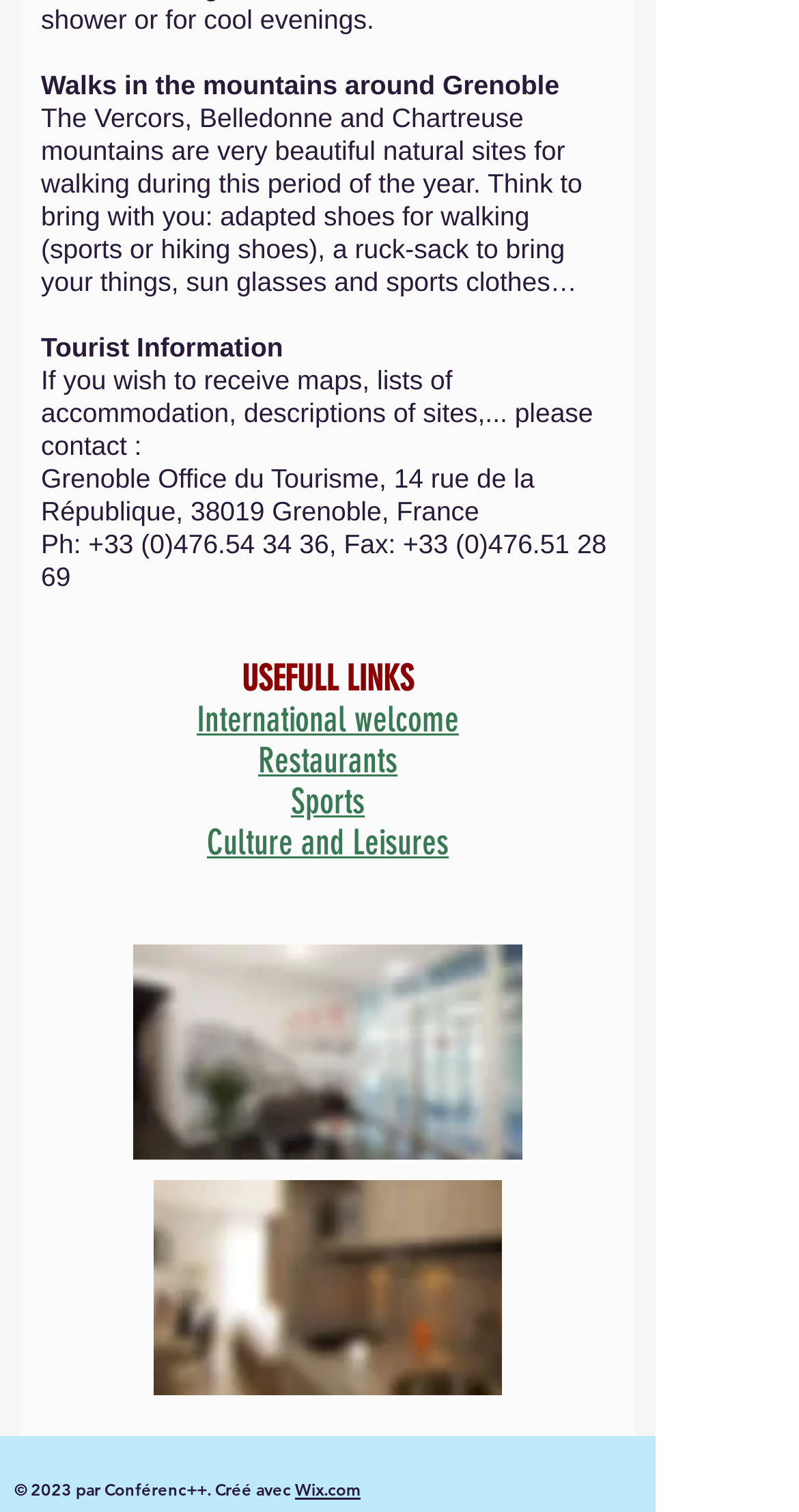What is the contact information for the Grenoble Office du Tourisme?
Make sure to answer the question with a detailed and comprehensive explanation.

The contact information for the Grenoble Office du Tourisme is provided, including the phone number +33 (0)476.54 34 36 and fax number +33 (0)476.51 28 69.